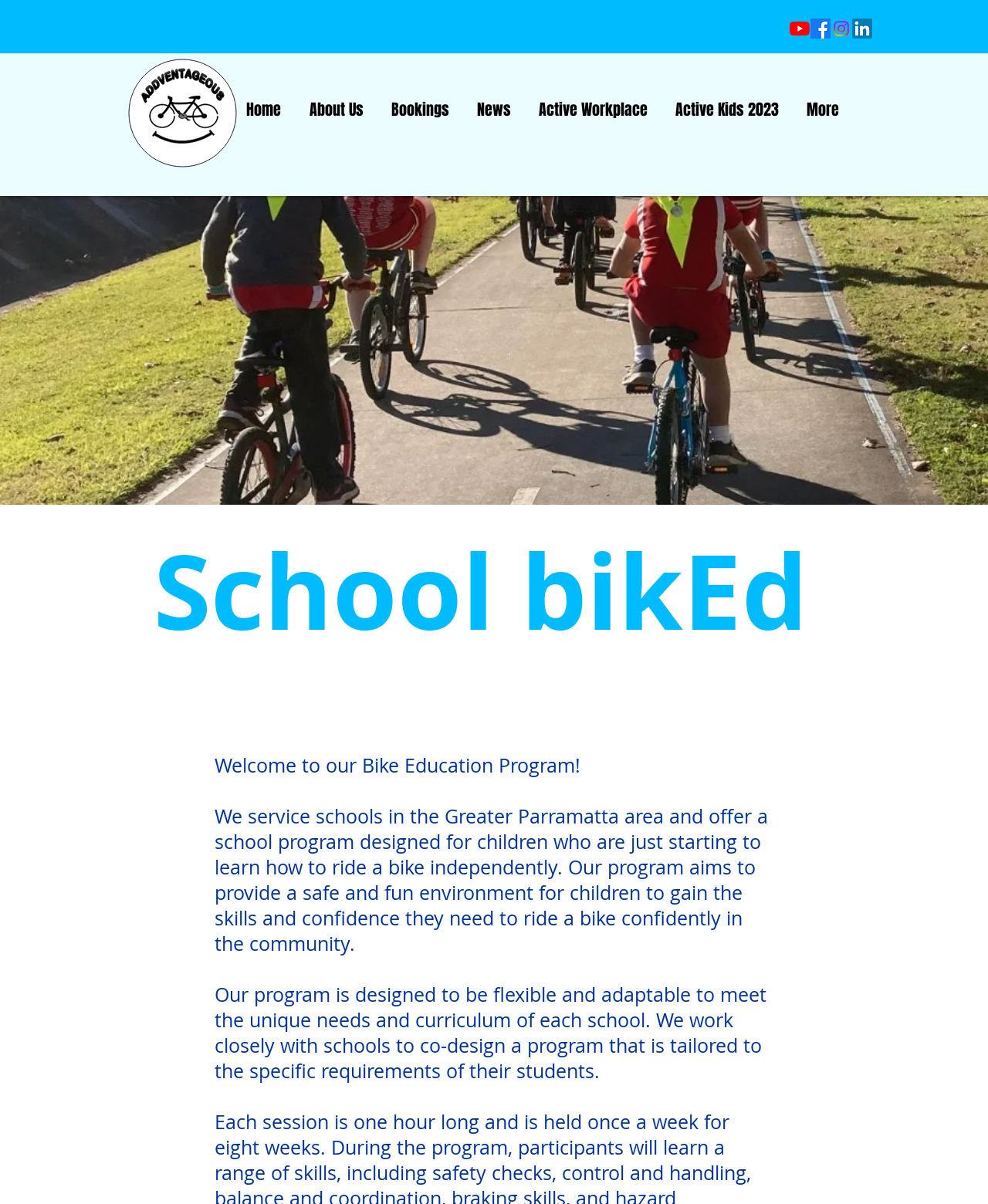What is the program designed for?
Can you provide a detailed and comprehensive answer to the question?

The static text element on the webpage states that 'Our program is designed to be flexible and adaptable to meet the unique needs and curriculum of each school.', implying that the program is designed for schools.